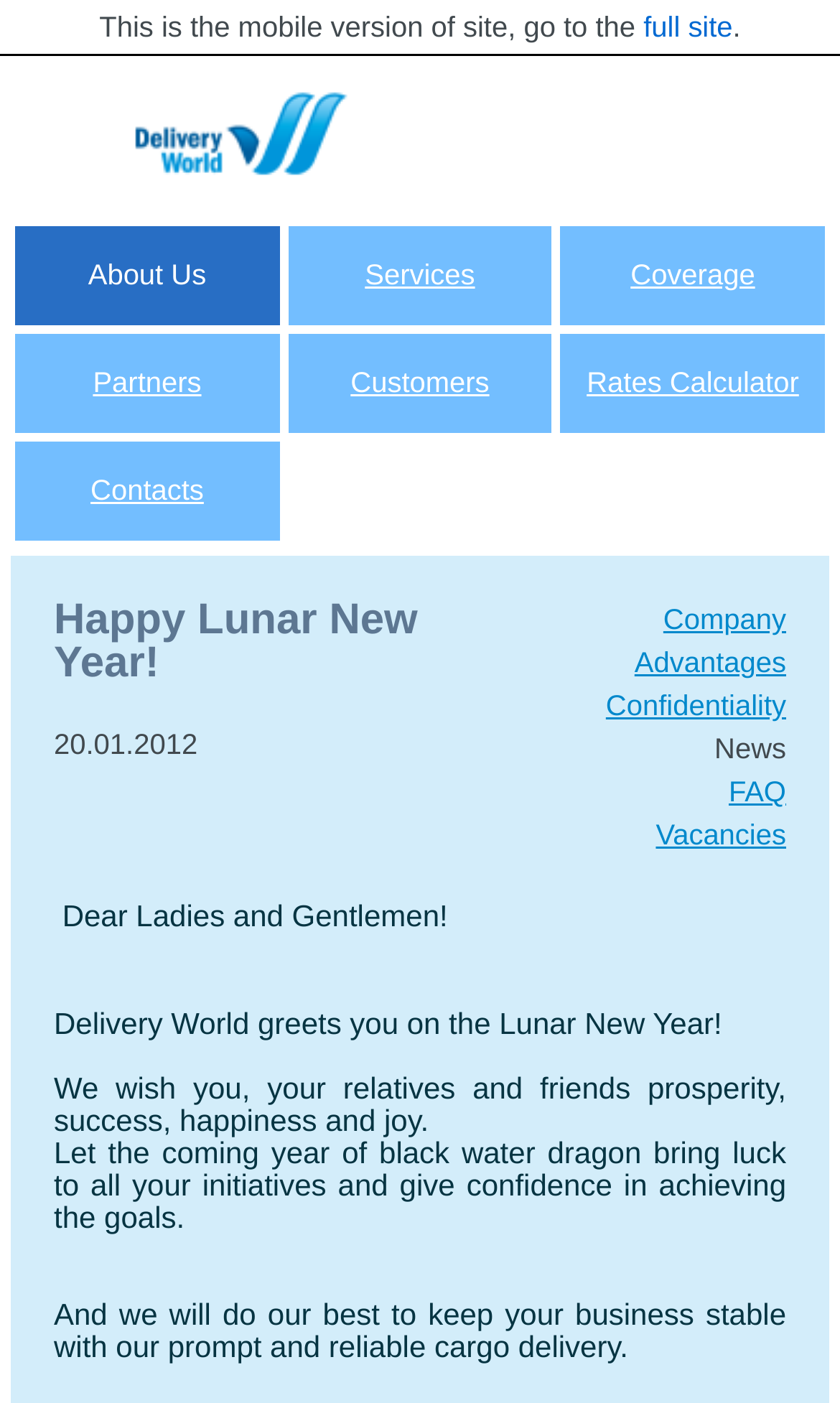Find the bounding box coordinates of the element's region that should be clicked in order to follow the given instruction: "go to full site". The coordinates should consist of four float numbers between 0 and 1, i.e., [left, top, right, bottom].

[0.766, 0.008, 0.872, 0.031]